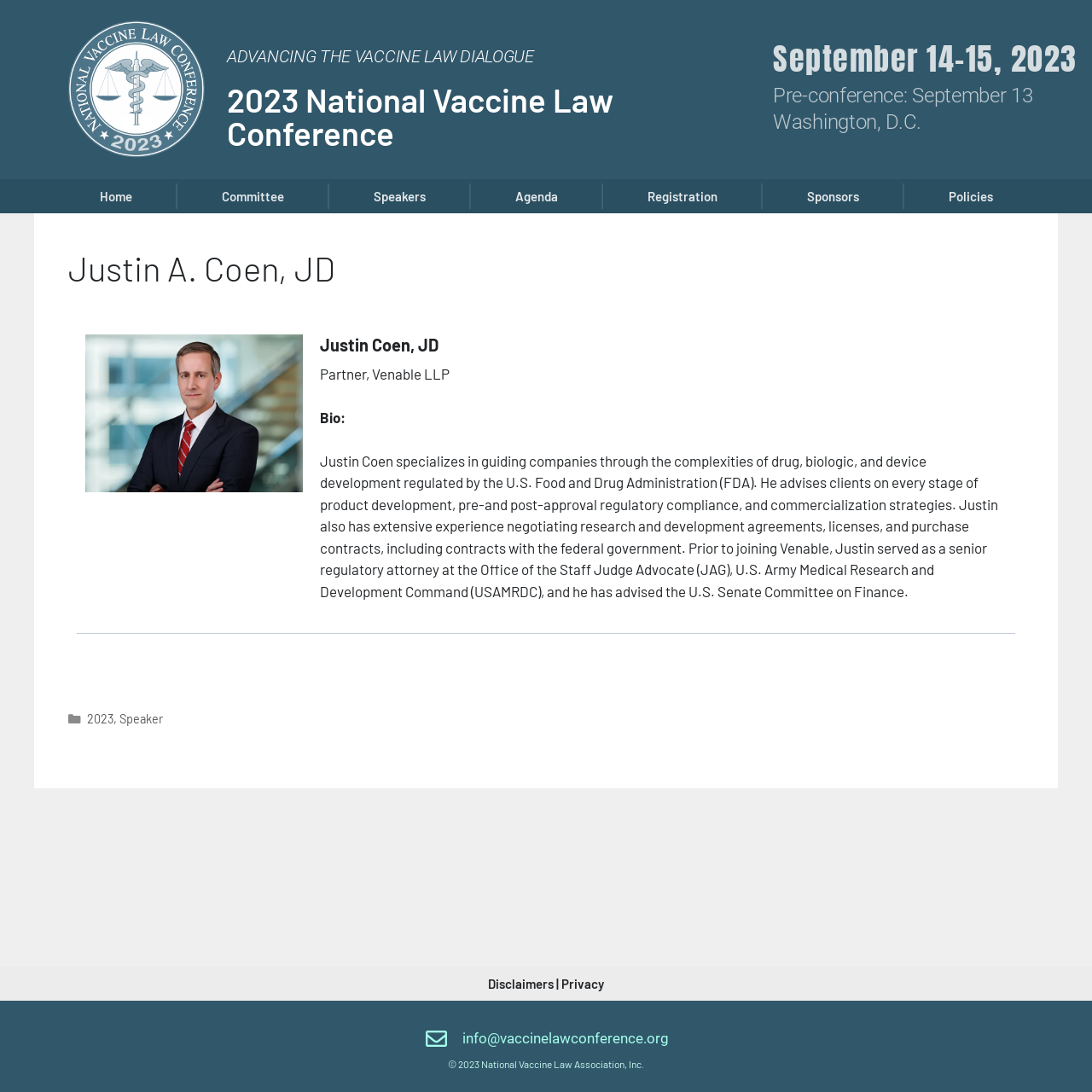Describe all the significant parts and information present on the webpage.

This webpage is about Justin Coen, a partner at Venable LLP, and his bio. At the top, there is a link to the National Vaccine Law Conference. Below that, there is a heading that reads "2023 National Vaccine Law Conference" with a link to the conference. To the right of this heading, there is another heading that reads "September 14-15, 2023" with a link to the dates. Below this, there is a line of text that reads "Pre-conference: September 13 Washington, D.C.".

In the main section of the page, there is a header that reads "Justin A. Coen, JD". Below this, there is a heading that reads "Justin Coen, JD" followed by a line of text that reads "Partner, Venable LLP". Below this, there is a line of text that reads "Bio:" followed by a paragraph that describes Justin Coen's expertise and experience in guiding companies through the complexities of drug, biologic, and device development regulated by the FDA.

Above the main section, there is a navigation menu with links to "Home", "Committee", "Speakers", "Agenda", "Registration", "Sponsors", and "Policies". At the bottom of the page, there is a footer section with links to "2023" and "Speaker", as well as a line of text that reads "© 2023 National Vaccine Law Association, Inc.". There are also links to "Disclaimers | Privacy" and "info@vaccinelawconference.org" at the bottom of the page.